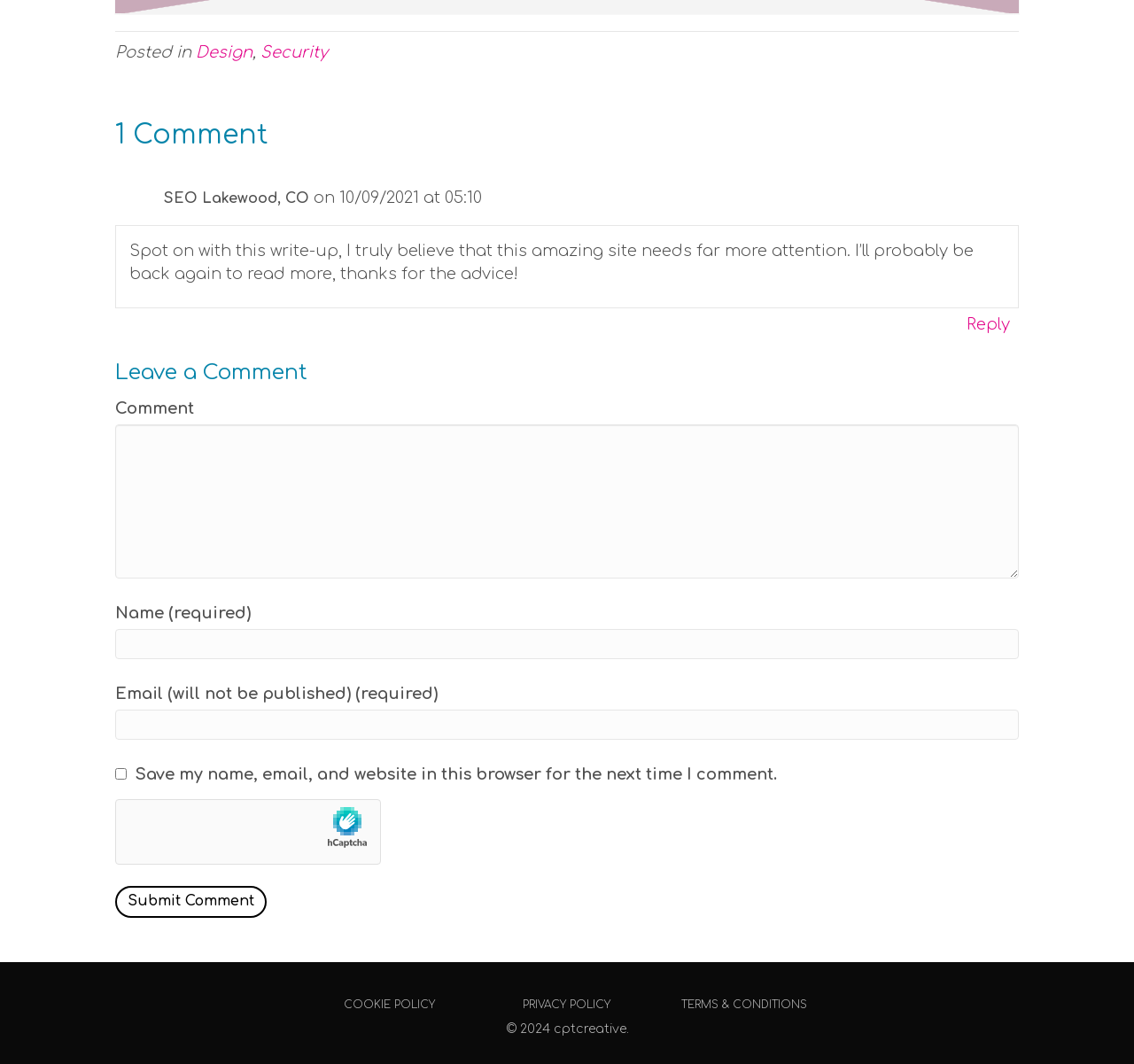Could you indicate the bounding box coordinates of the region to click in order to complete this instruction: "Leave a comment".

[0.102, 0.399, 0.898, 0.544]